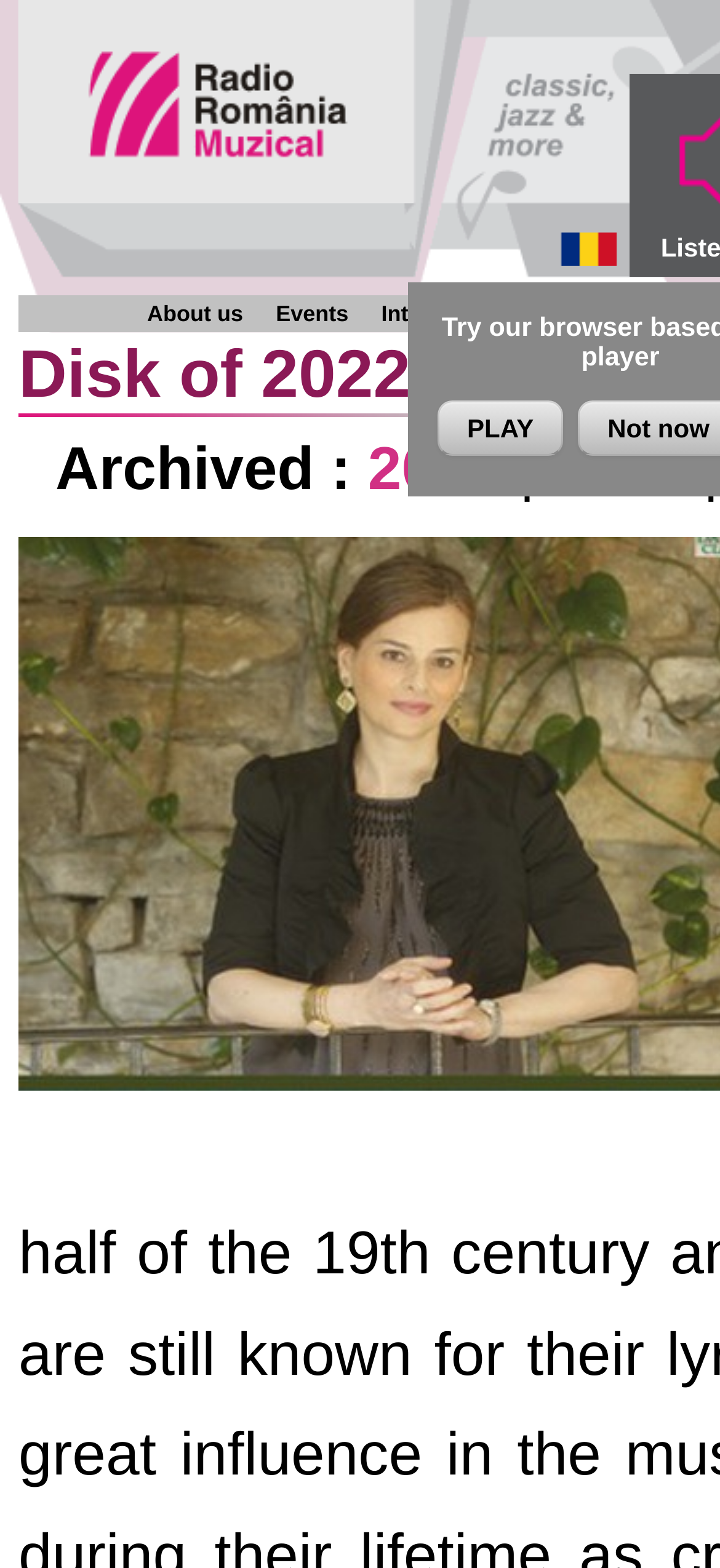Kindly respond to the following question with a single word or a brief phrase: 
What is the last year listed in the archived section?

2022